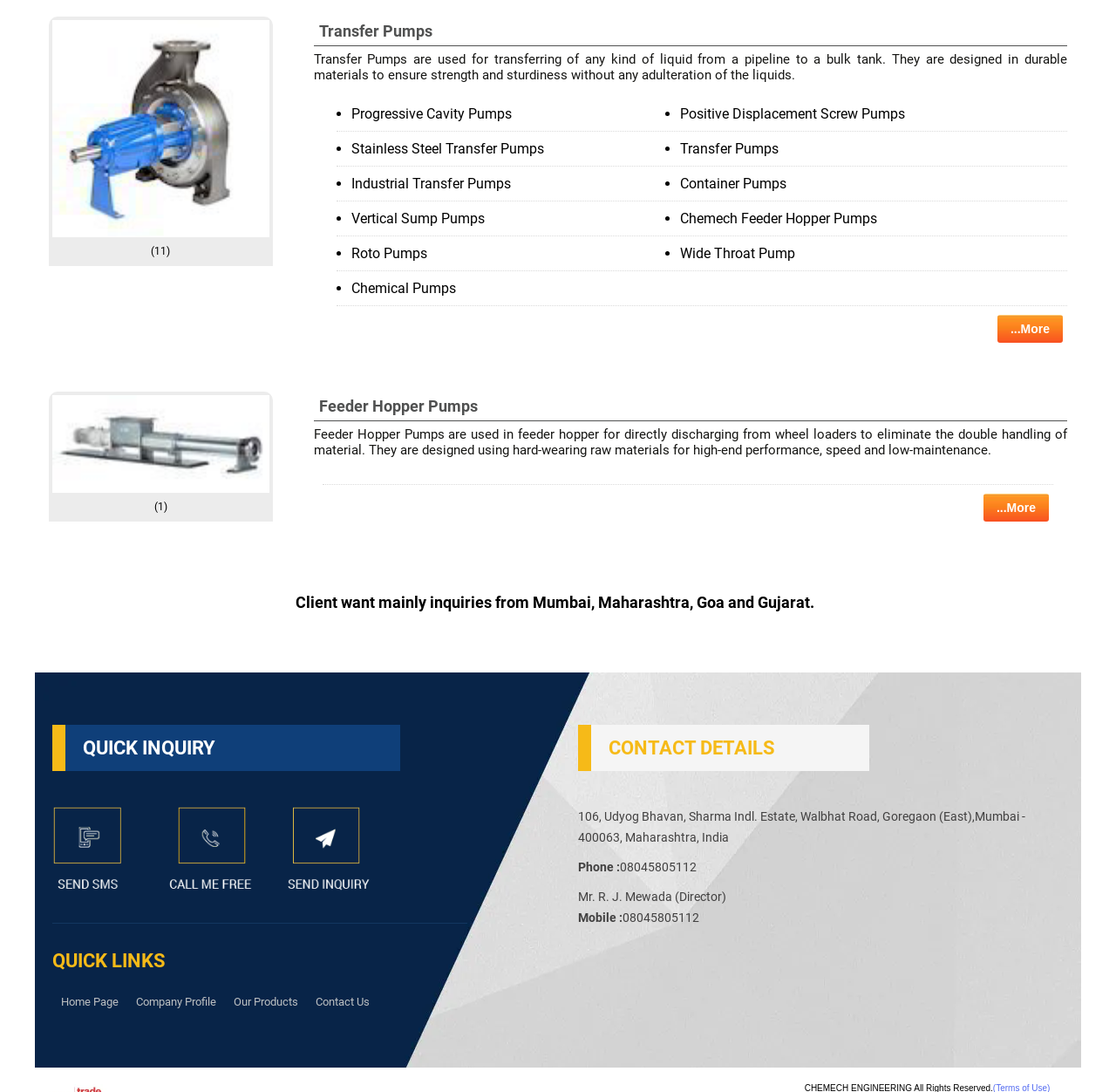Provide the bounding box coordinates for the specified HTML element described in this description: "alt="Transfer Pumps" title="Transfer Pumps"". The coordinates should be four float numbers ranging from 0 to 1, in the format [left, top, right, bottom].

[0.047, 0.208, 0.241, 0.22]